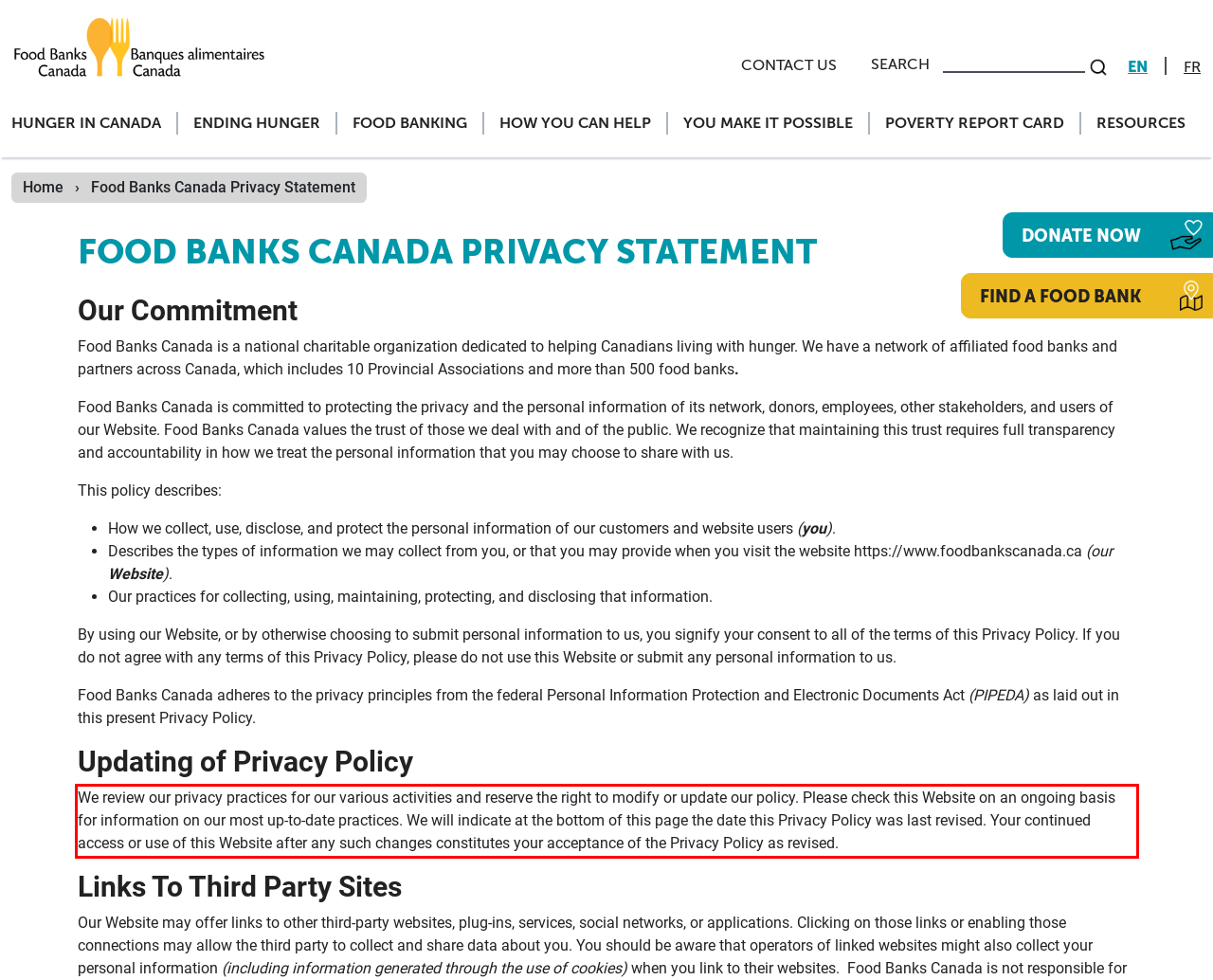From the provided screenshot, extract the text content that is enclosed within the red bounding box.

We review our privacy practices for our various activities and reserve the right to modify or update our policy. Please check this Website on an ongoing basis for information on our most up-to-date practices. We will indicate at the bottom of this page the date this Privacy Policy was last revised. Your continued access or use of this Website after any such changes constitutes your acceptance of the Privacy Policy as revised.